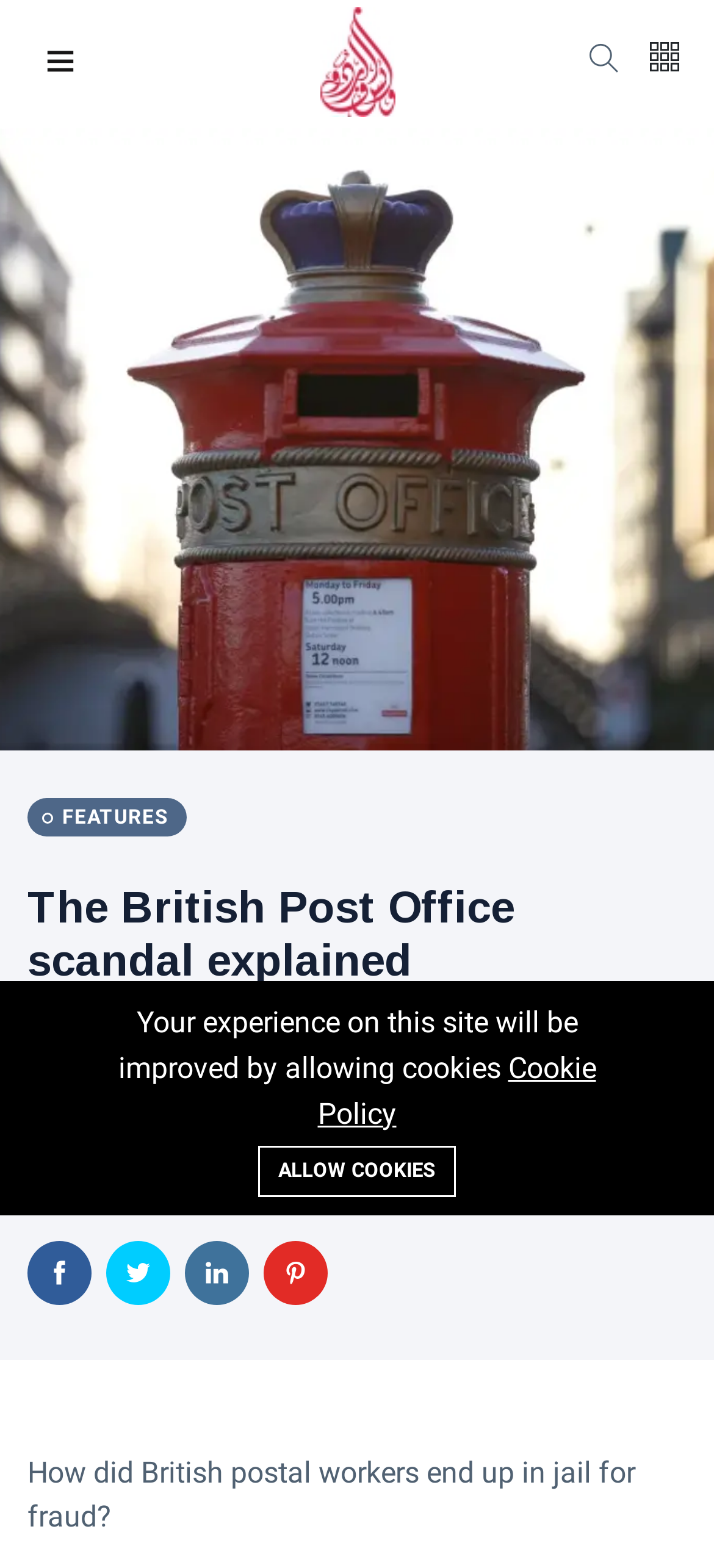Based on the provided description, "Features", find the bounding box of the corresponding UI element in the screenshot.

[0.038, 0.512, 0.263, 0.529]